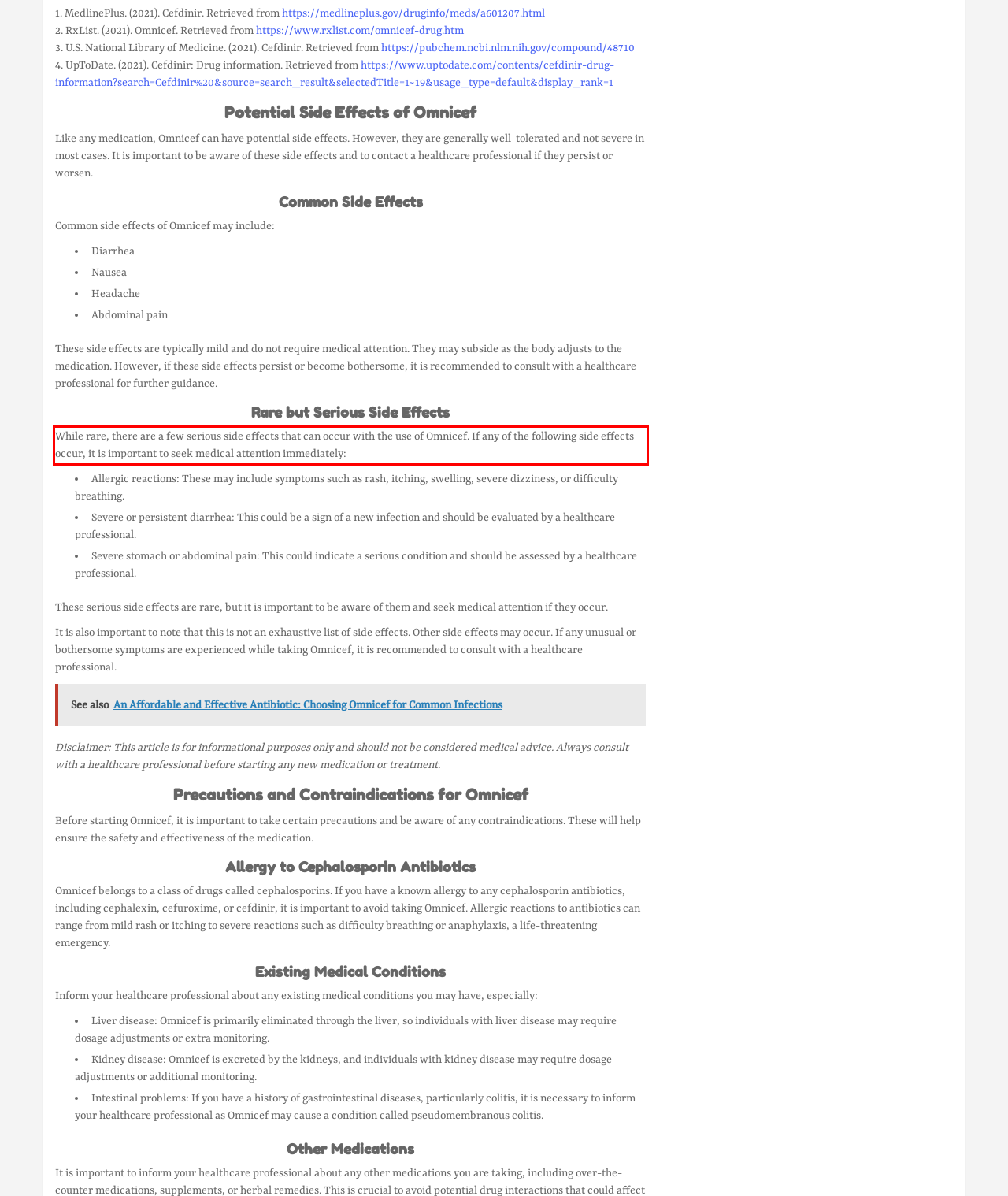Analyze the screenshot of the webpage that features a red bounding box and recognize the text content enclosed within this red bounding box.

While rare, there are a few serious side effects that can occur with the use of Omnicef. If any of the following side effects occur, it is important to seek medical attention immediately: